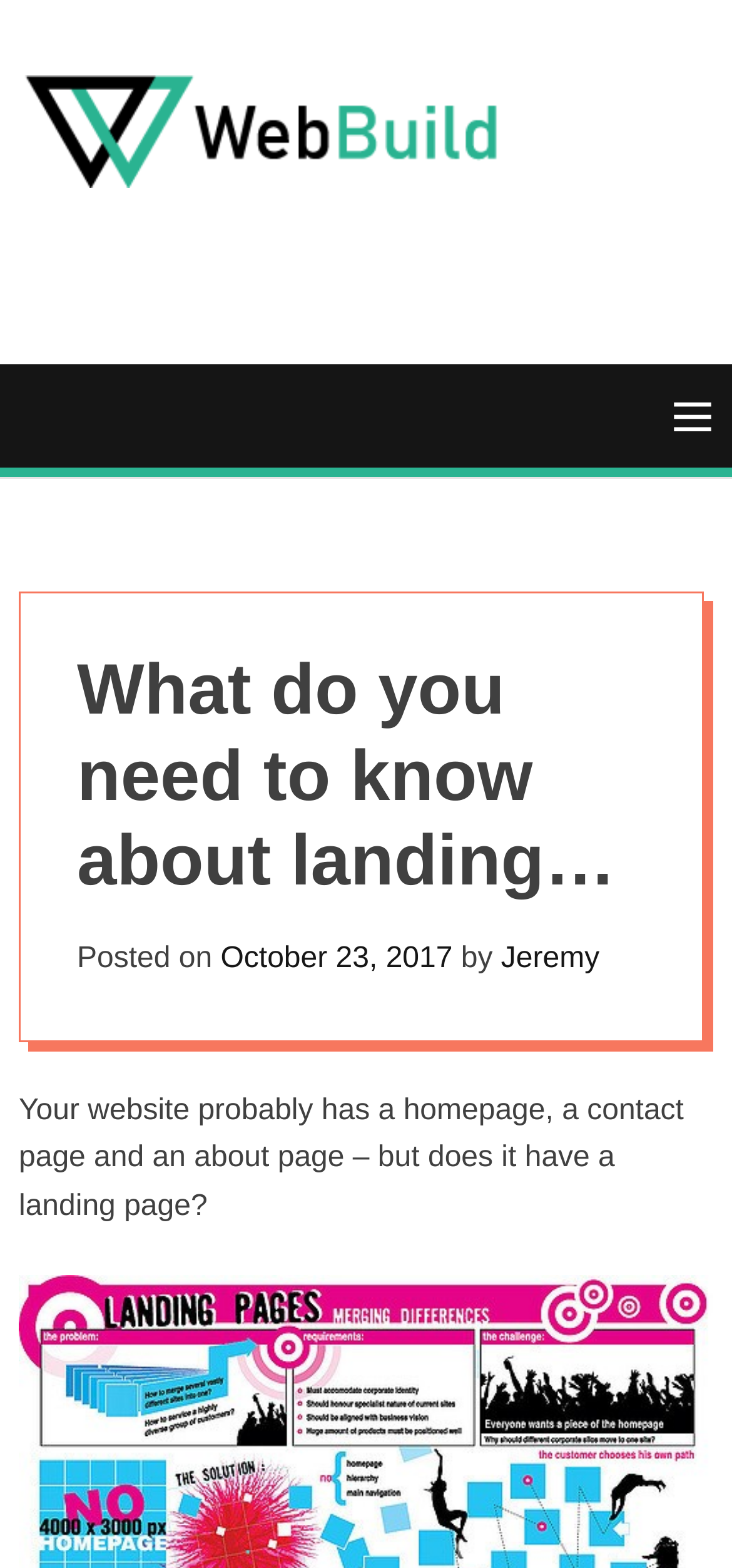What is the purpose of the button at the top right?
Please provide a single word or phrase as your answer based on the image.

Menu